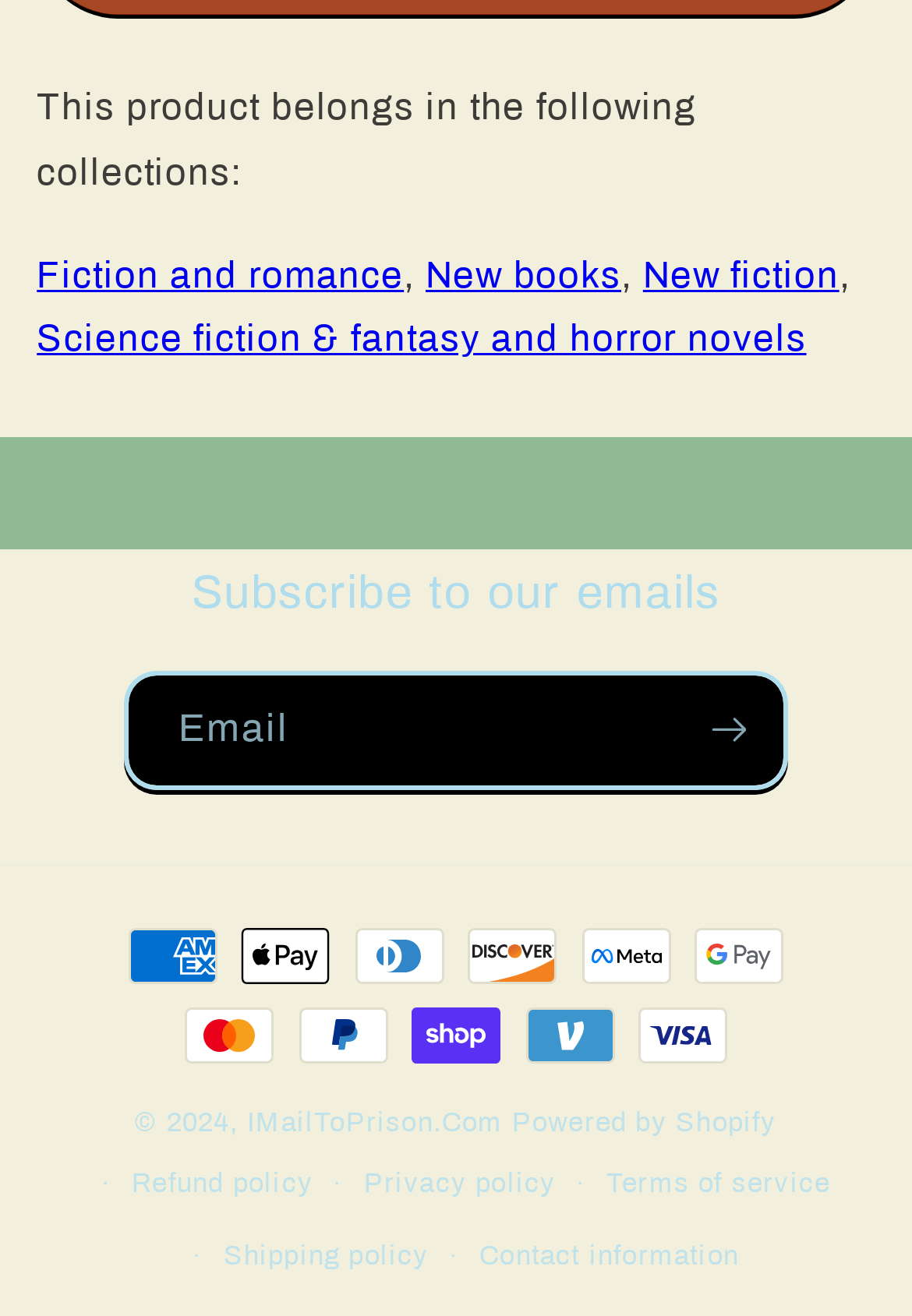Please look at the image and answer the question with a detailed explanation: How can I subscribe to the emails?

I found a textbox element with the label 'Email' and a button element with the text 'Subscribe' which suggests that to subscribe to the emails, I need to enter my email address and click the Subscribe button.